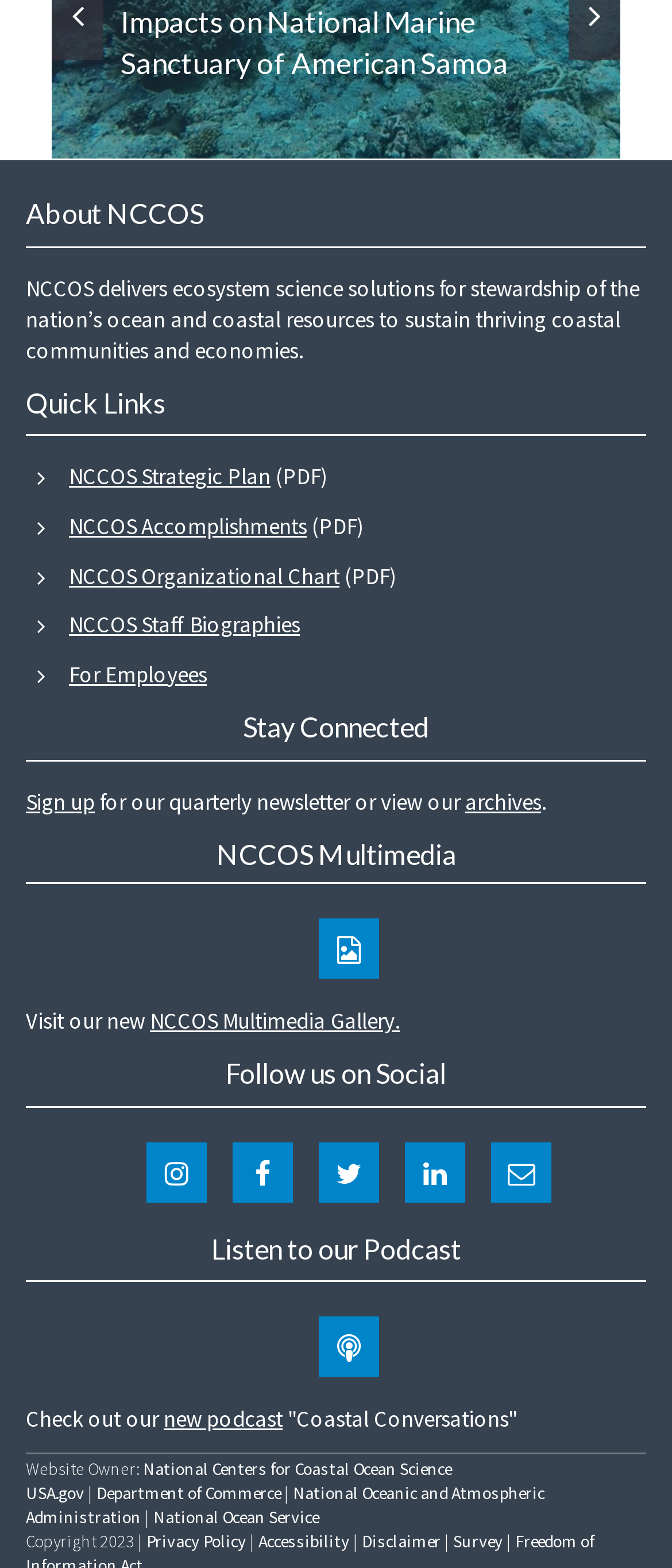Locate the bounding box coordinates of the clickable part needed for the task: "Listen to the Coastal Conversations podcast".

[0.474, 0.839, 0.564, 0.878]